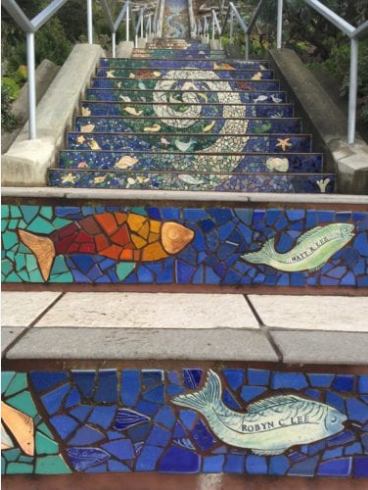How many community volunteers contributed to the project?
Refer to the image and provide a one-word or short phrase answer.

over 300